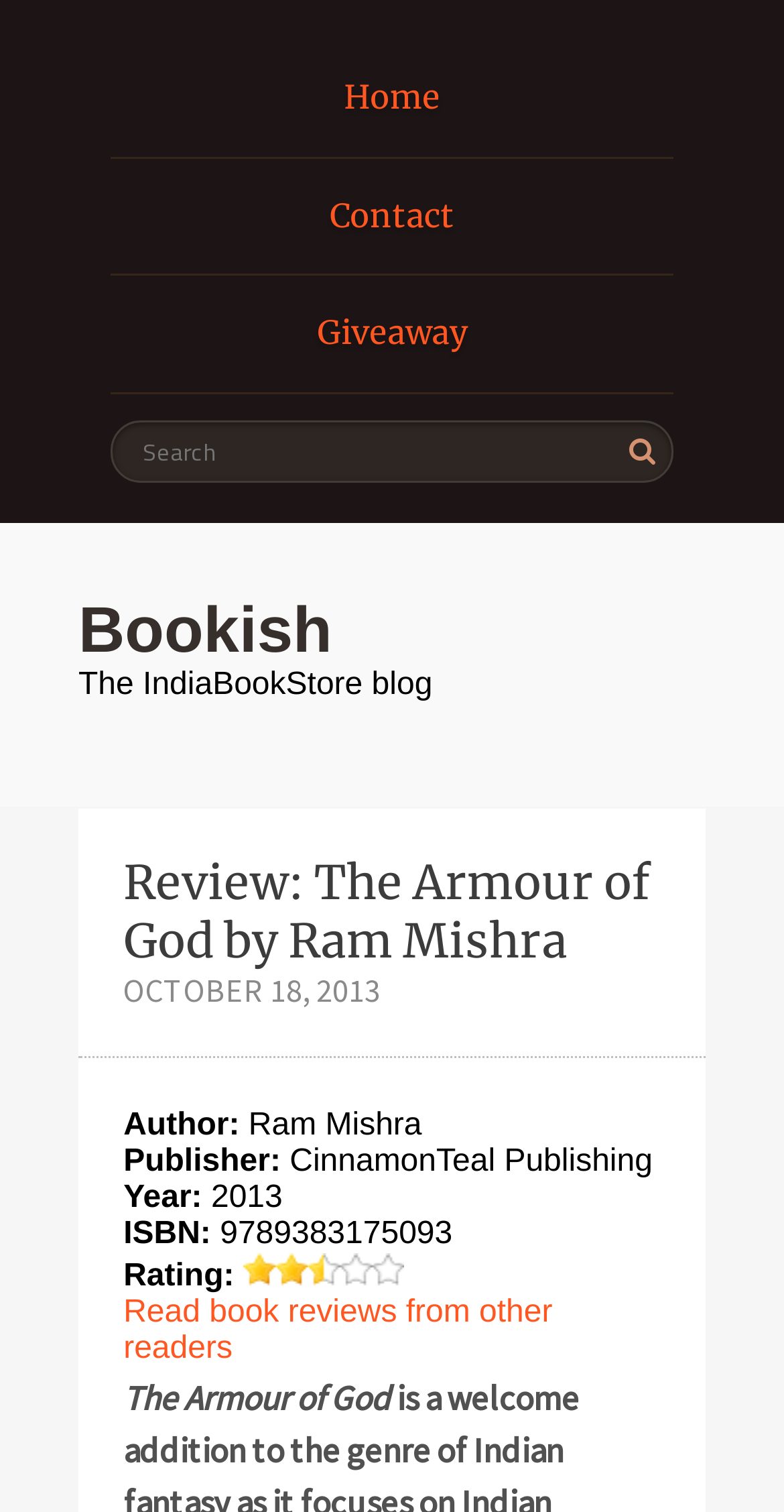From the webpage screenshot, identify the region described by Giveaway. Provide the bounding box coordinates as (top-left x, top-left y, bottom-right x, bottom-right y), with each value being a floating point number between 0 and 1.

[0.141, 0.183, 0.859, 0.26]